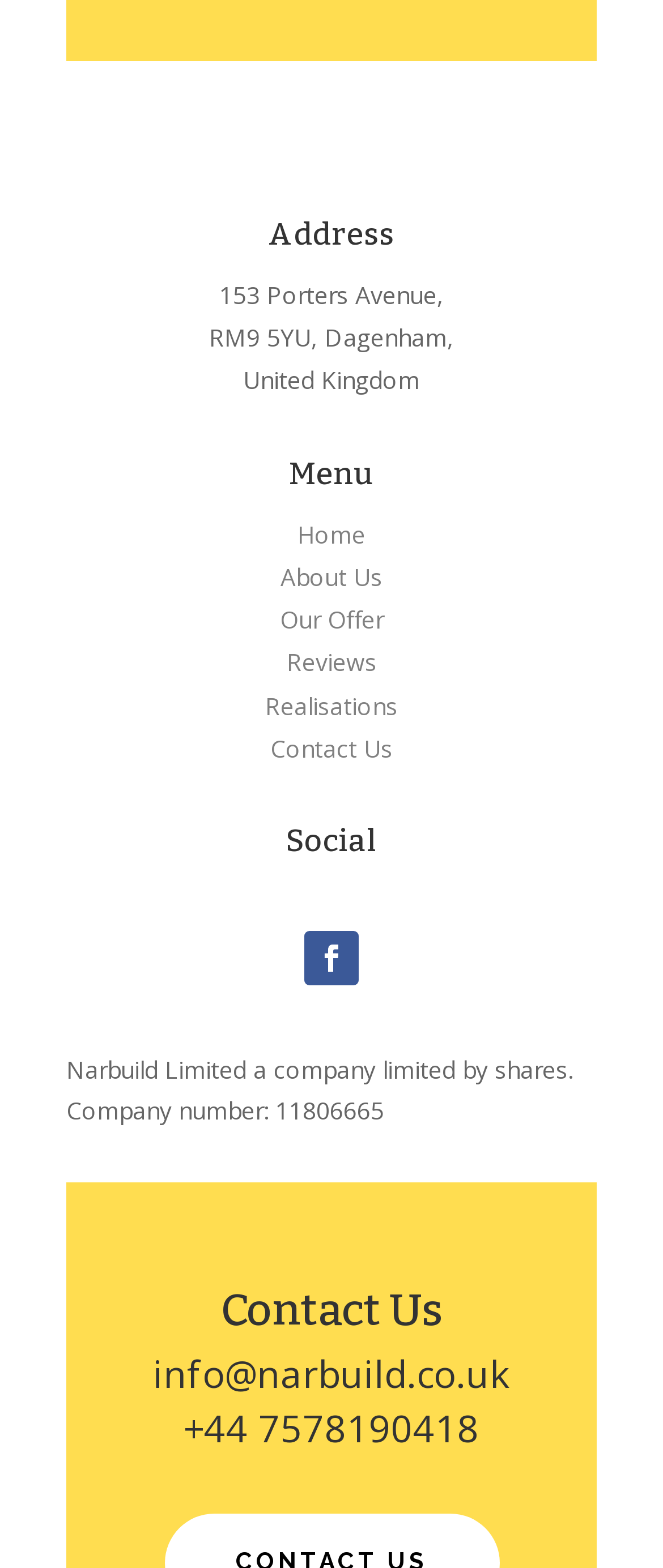Using a single word or phrase, answer the following question: 
What is the company's email address?

info@narbuild.co.uk